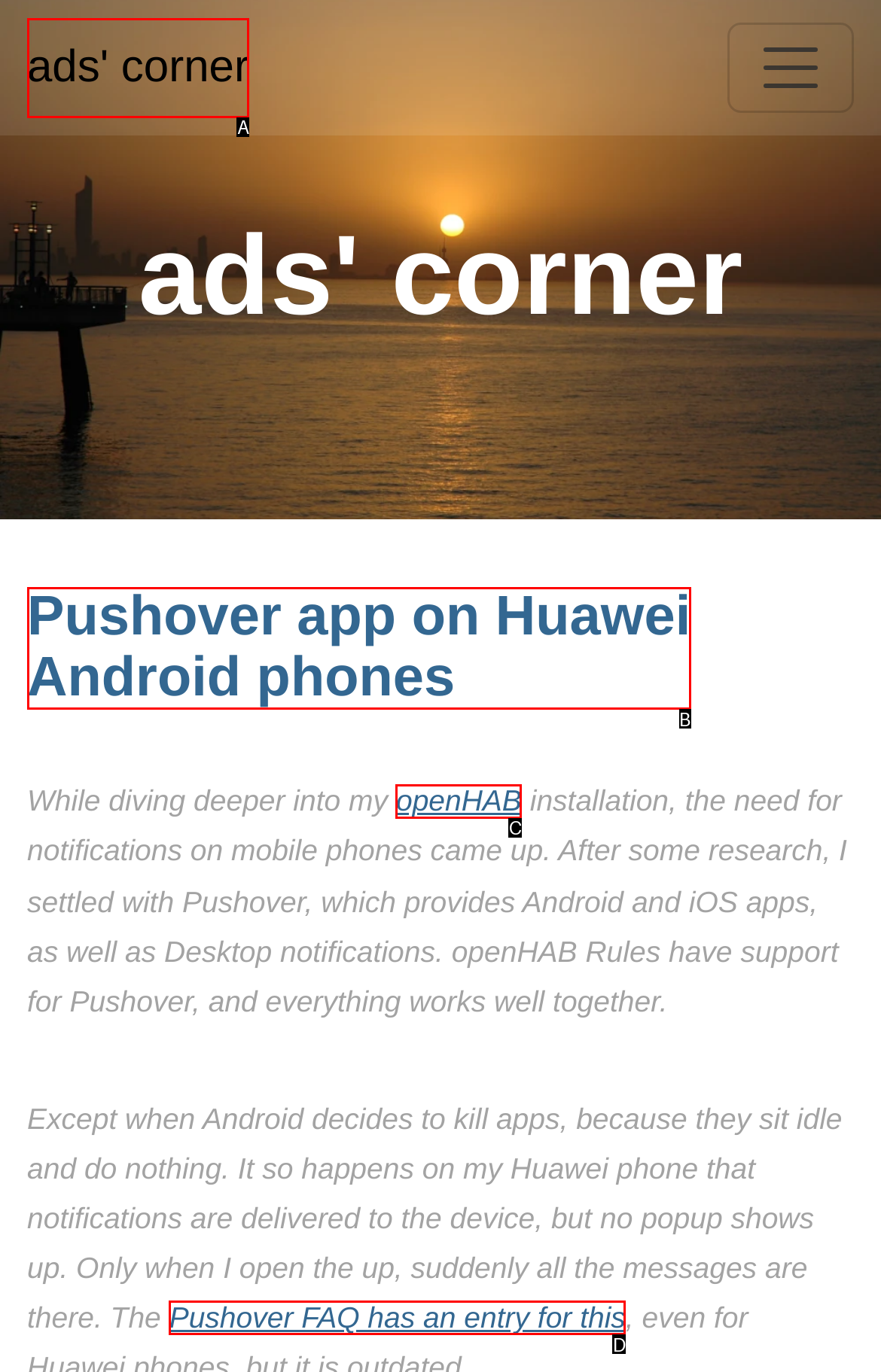From the given options, choose the HTML element that aligns with the description: ads' corner. Respond with the letter of the selected element.

A